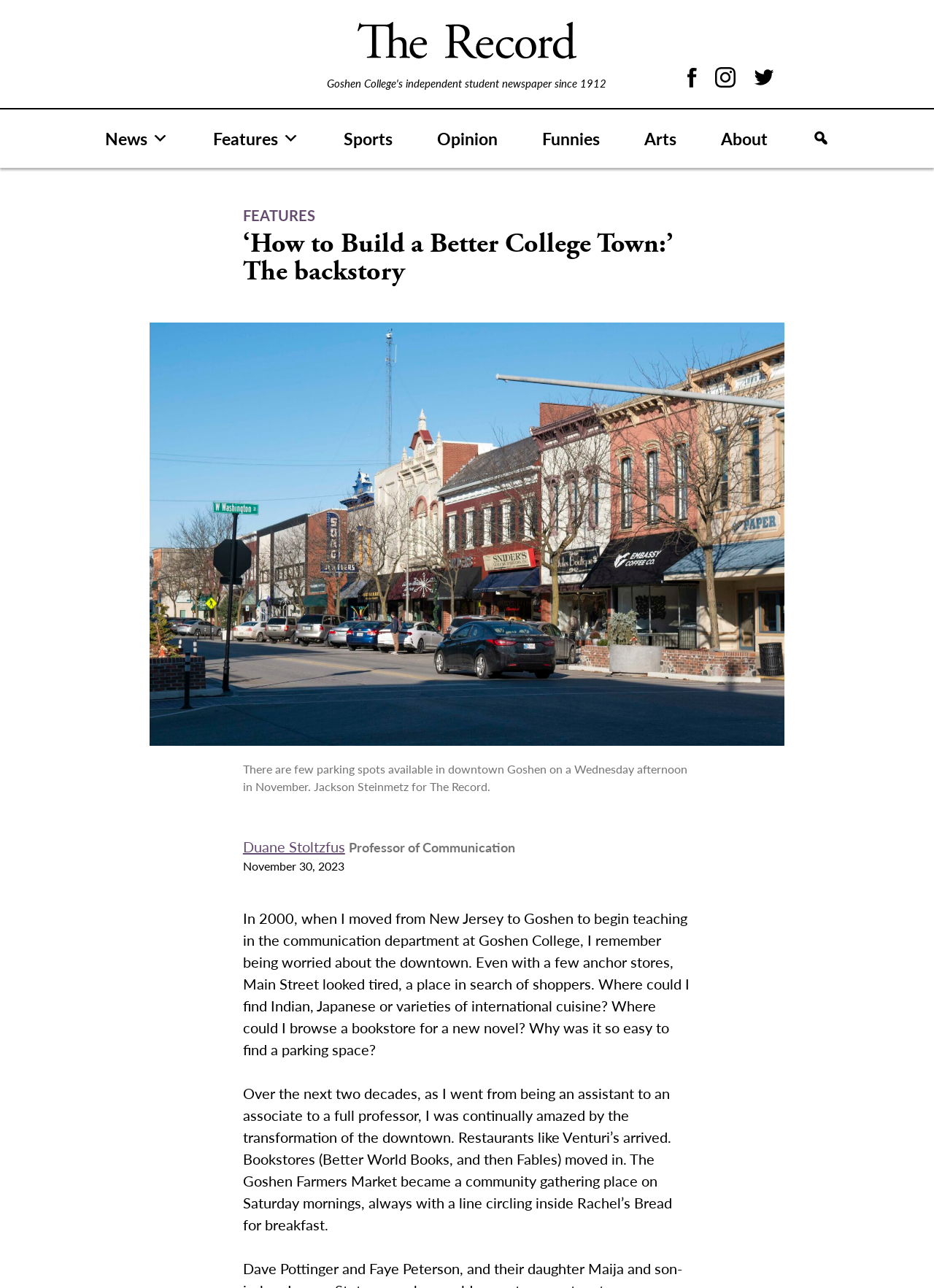What is the date of the article?
Based on the screenshot, answer the question with a single word or phrase.

November 30, 2023